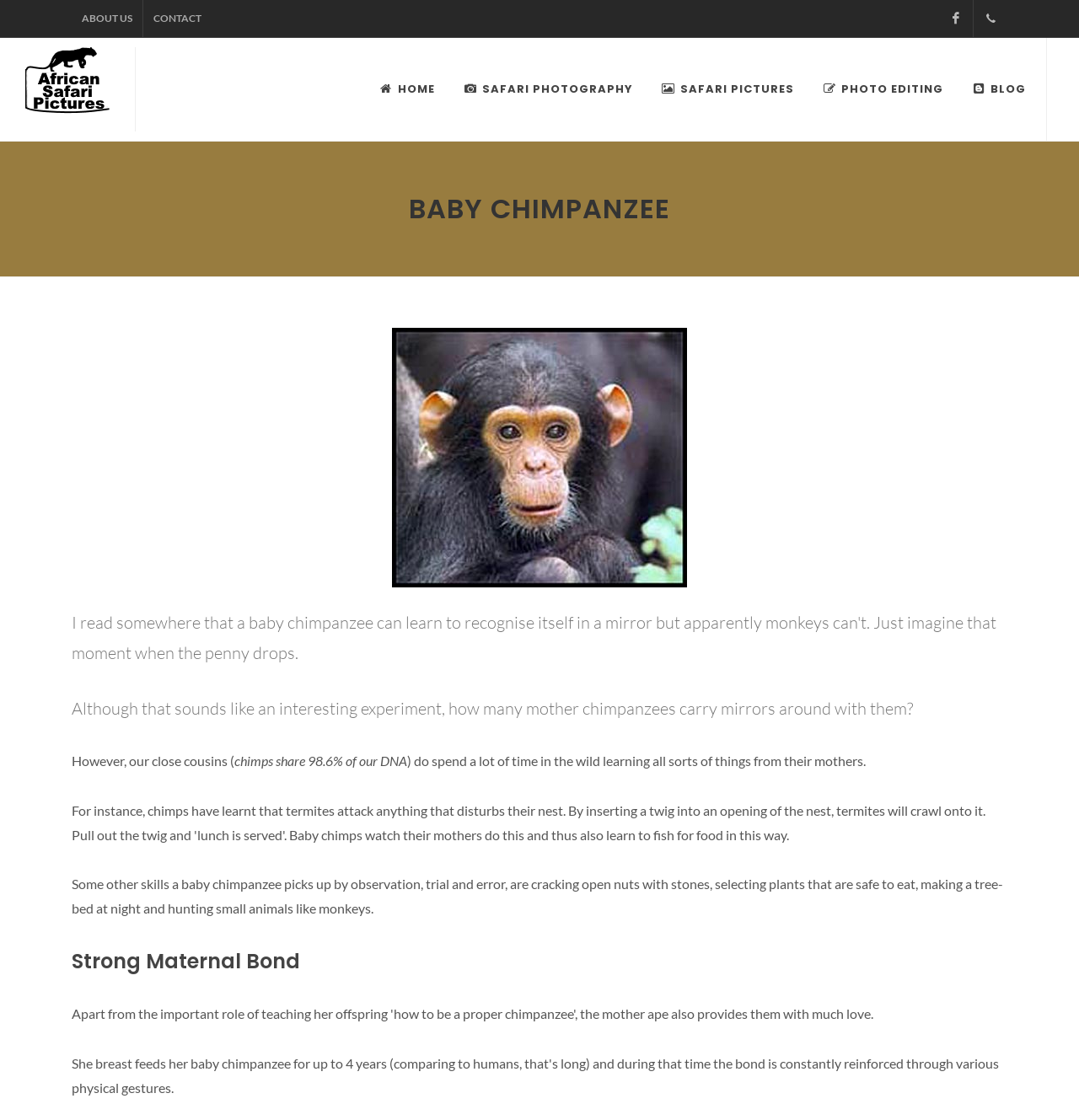Locate the bounding box coordinates of the element that should be clicked to fulfill the instruction: "Click on ABOUT US".

[0.066, 0.0, 0.132, 0.033]